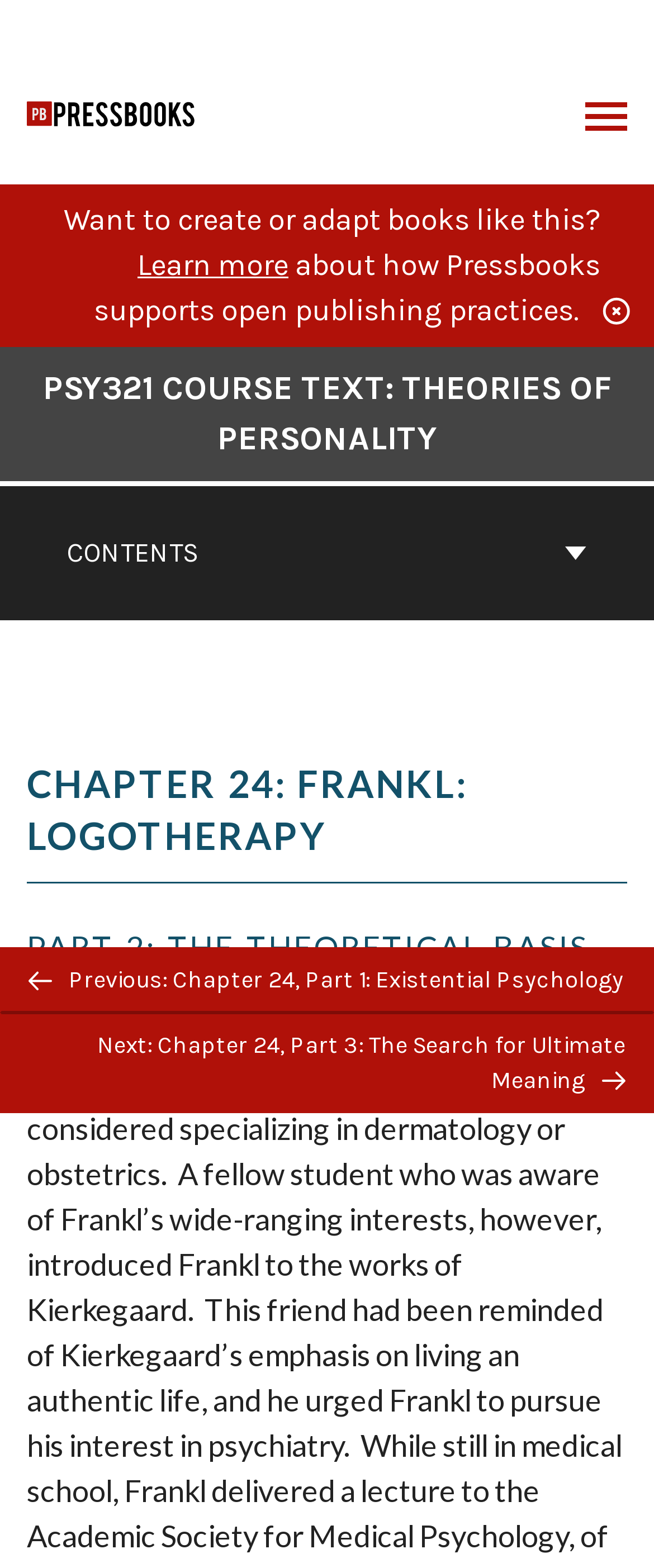Respond to the question below with a single word or phrase: What is the name of the course text?

Theories of Personality